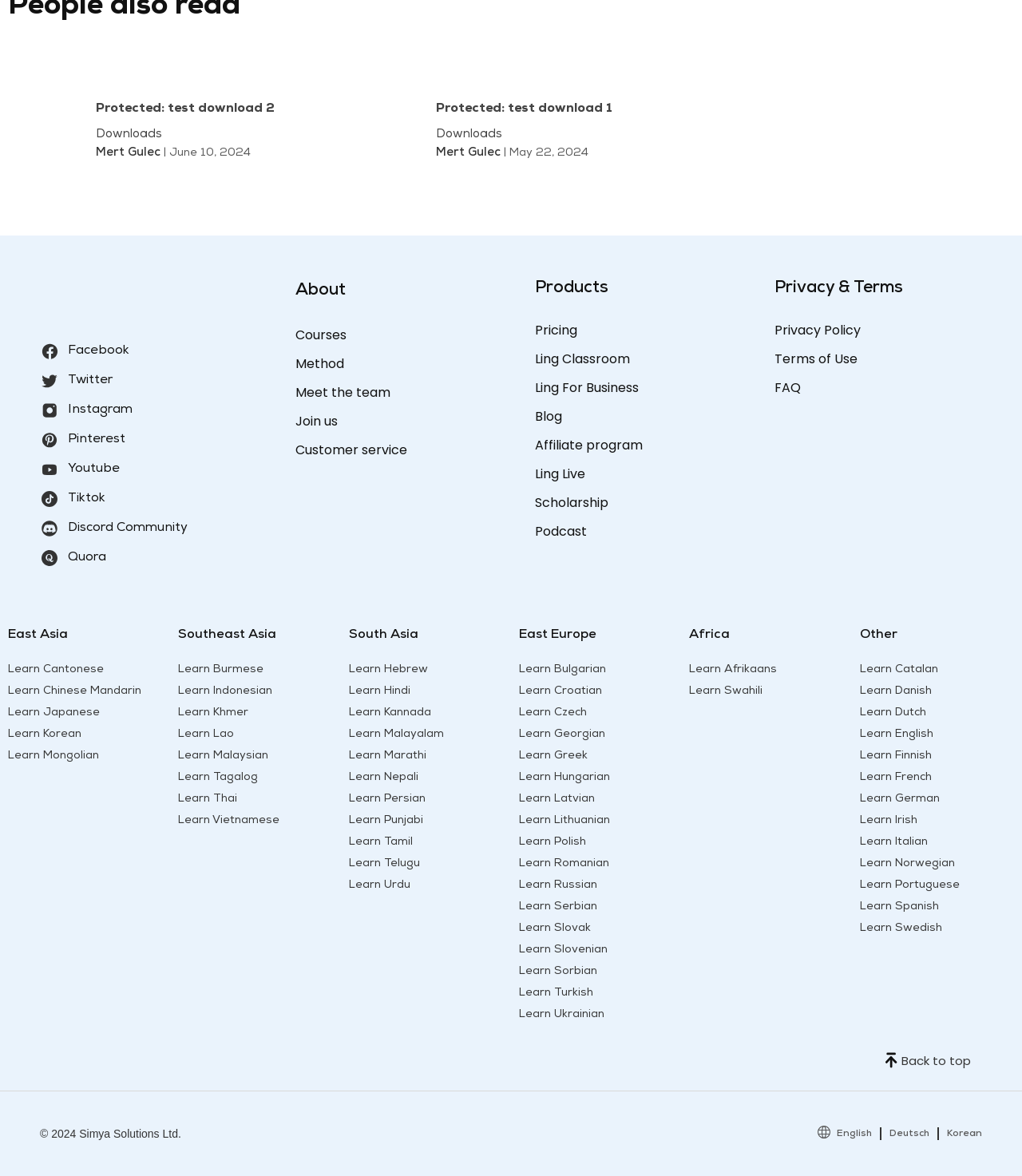Specify the bounding box coordinates of the area to click in order to execute this command: 'Visit the 'Courses' page'. The coordinates should consist of four float numbers ranging from 0 to 1, and should be formatted as [left, top, right, bottom].

[0.273, 0.273, 0.465, 0.298]